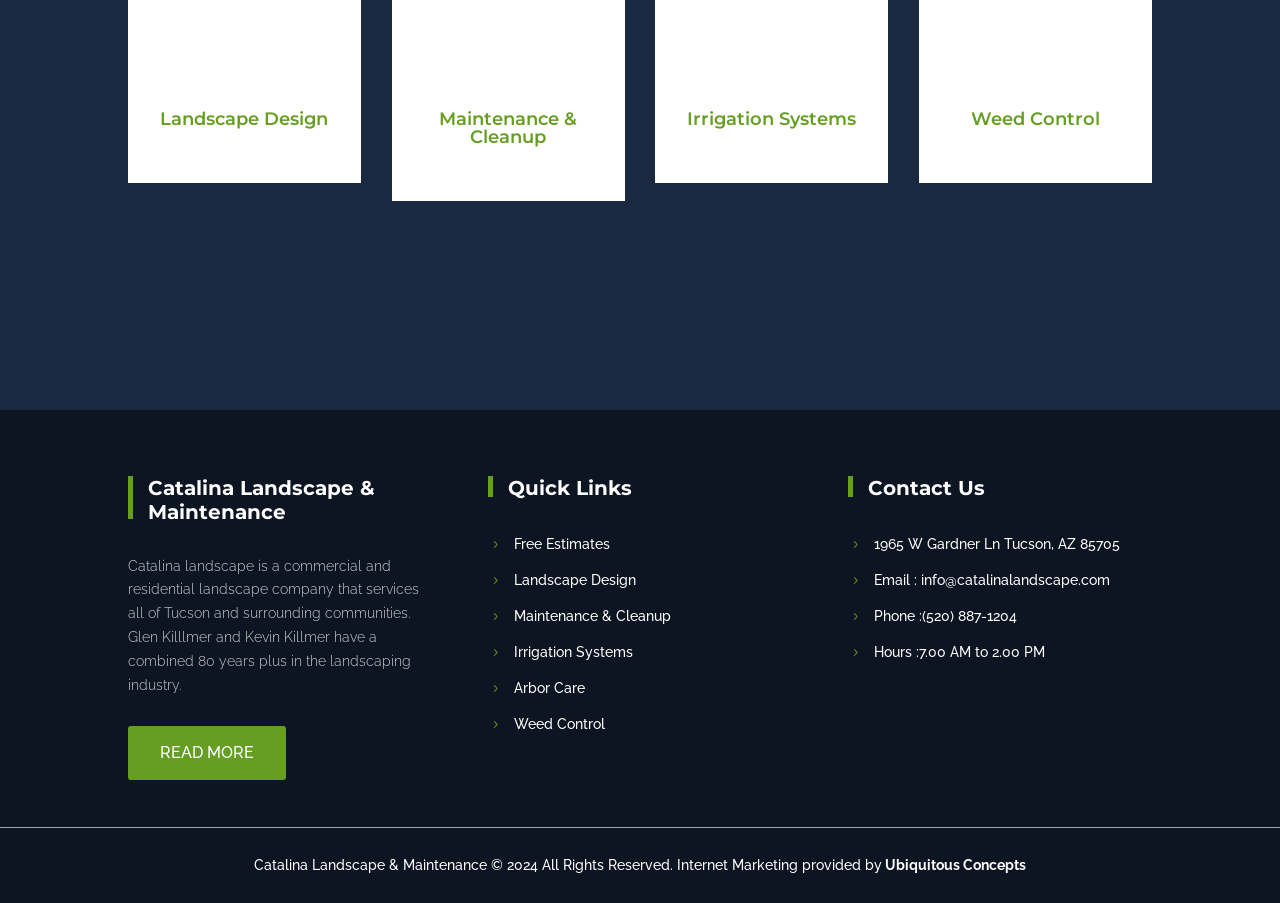What is the company name?
Using the image, elaborate on the answer with as much detail as possible.

I found the company name by looking at the heading element with the text 'Catalina Landscape & Maintenance' which is located at the top of the webpage.